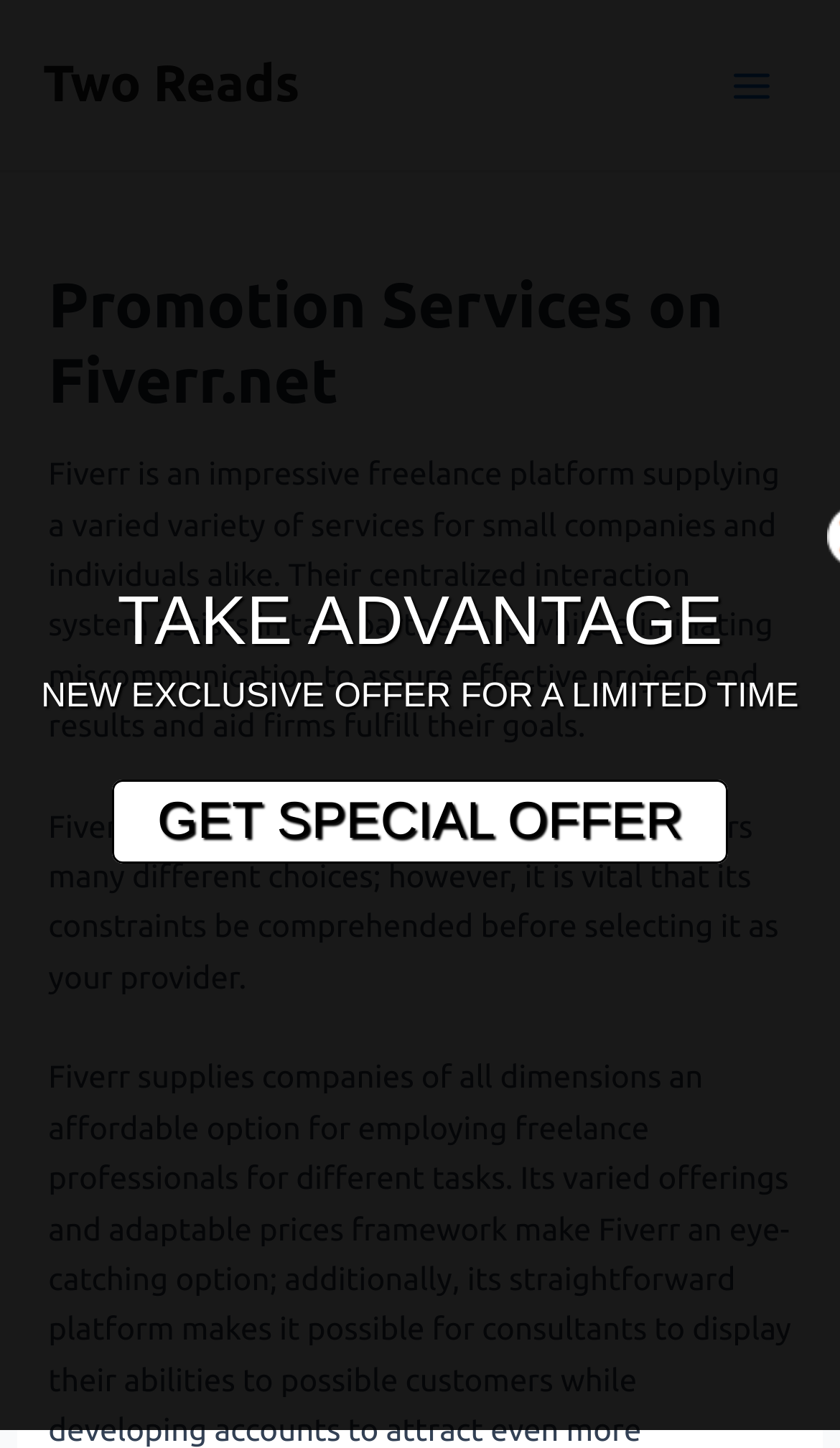What is the main benefit of Fiverr's interaction system?
Utilize the information in the image to give a detailed answer to the question.

According to the webpage, Fiverr's centralized interaction system assists in task partnership while eliminating miscommunication to assure effective project end results, which implies that the main benefit of this system is to achieve effective project results.